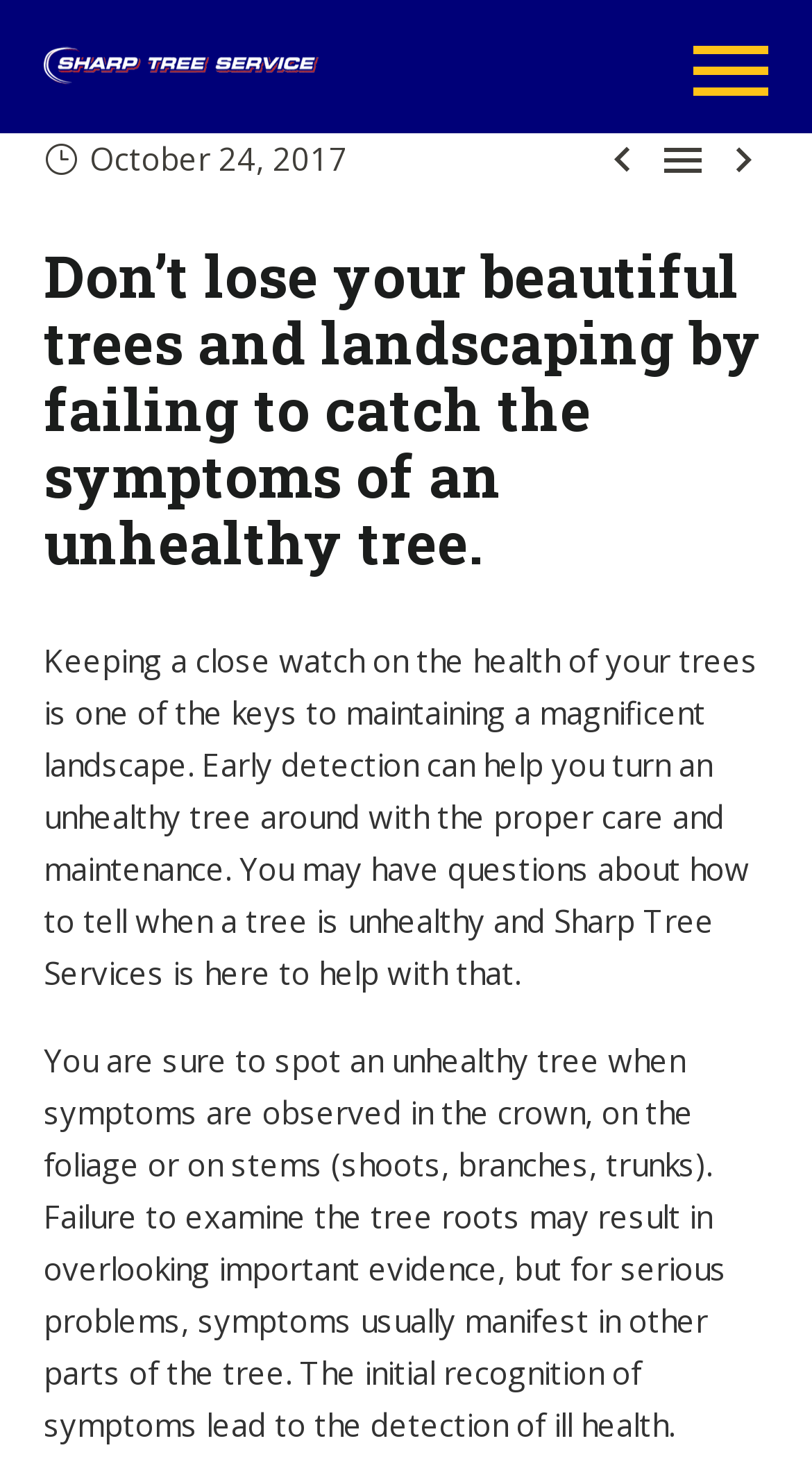Respond with a single word or phrase to the following question:
What is the date of the current post?

October 24, 2017